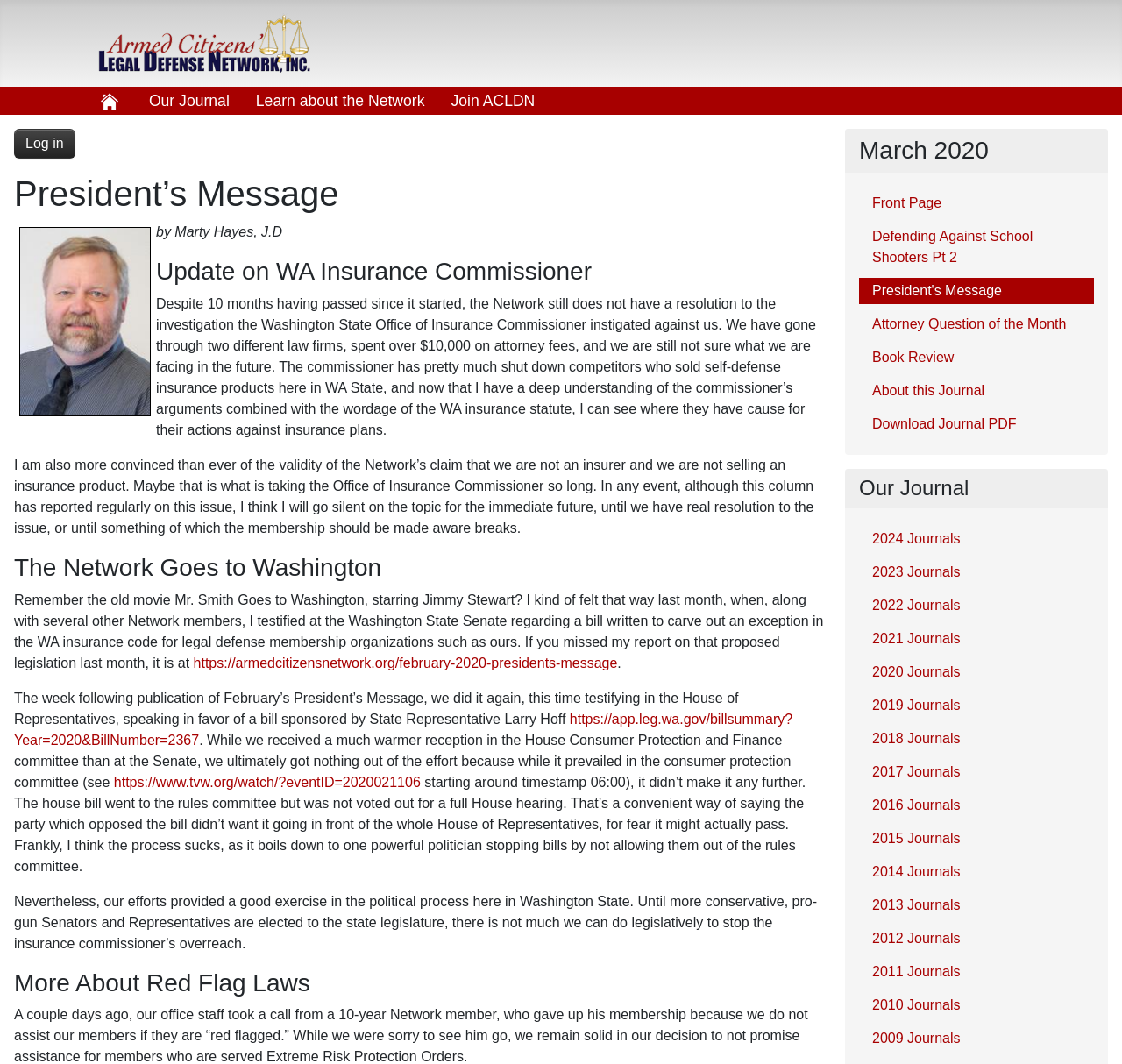Please provide a detailed answer to the question below by examining the image:
What is the author of the President's Message?

I found the author's name by looking at the static text element 'by Marty Hayes, J.D' which is a child element of the heading 'President’s Message'.